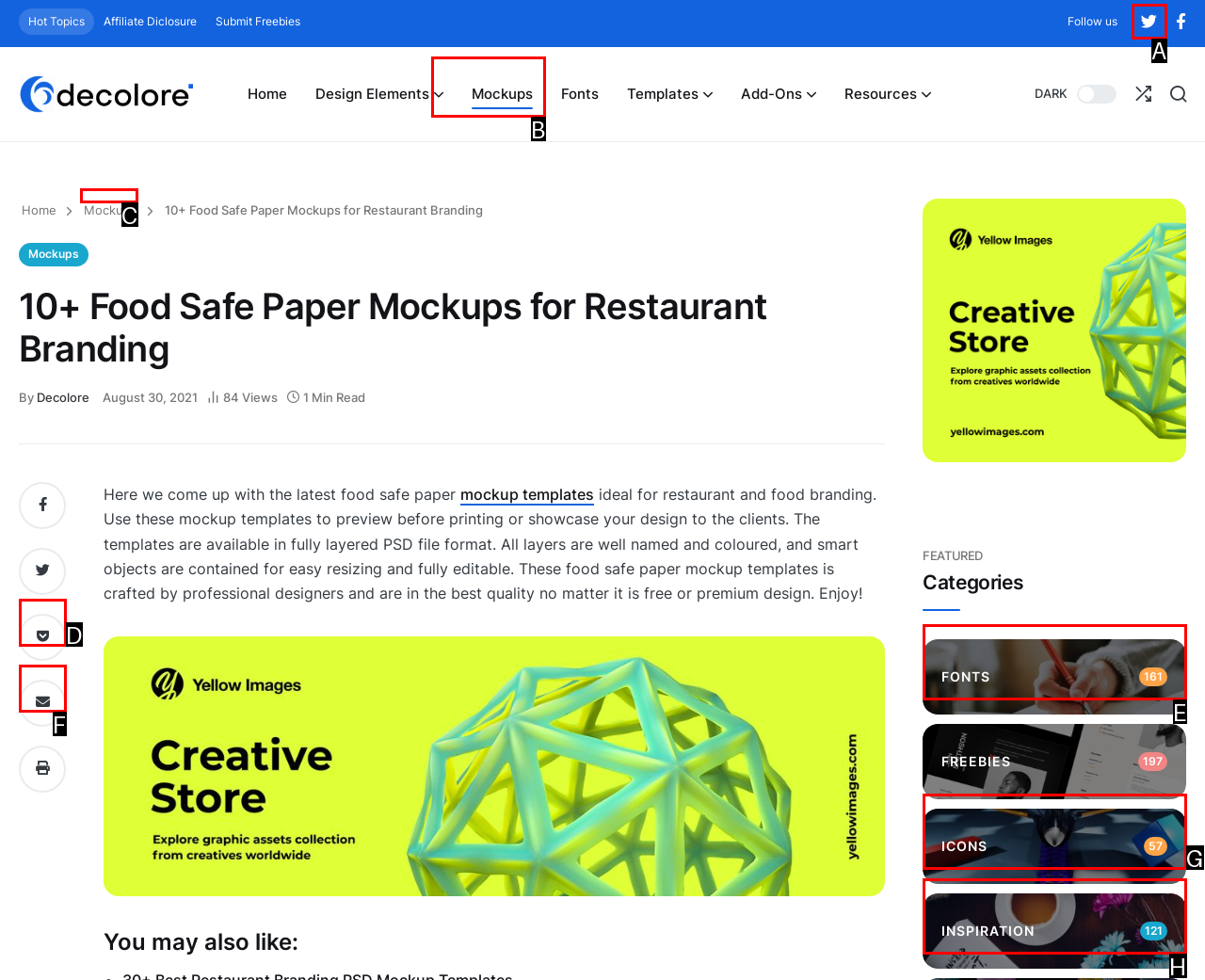Given the description: parent_node: FONTS title="Fonts", choose the HTML element that matches it. Indicate your answer with the letter of the option.

E